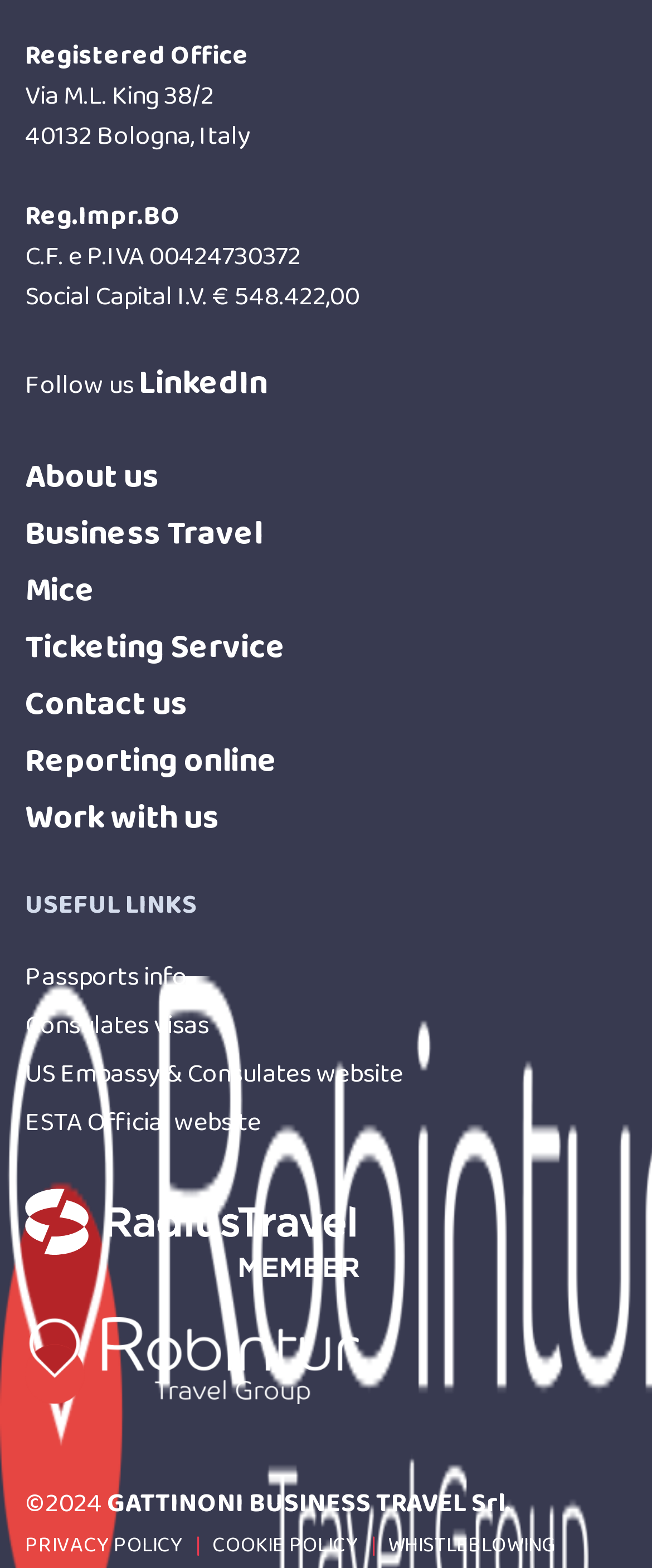Please respond to the question using a single word or phrase:
How many useful links are available?

5